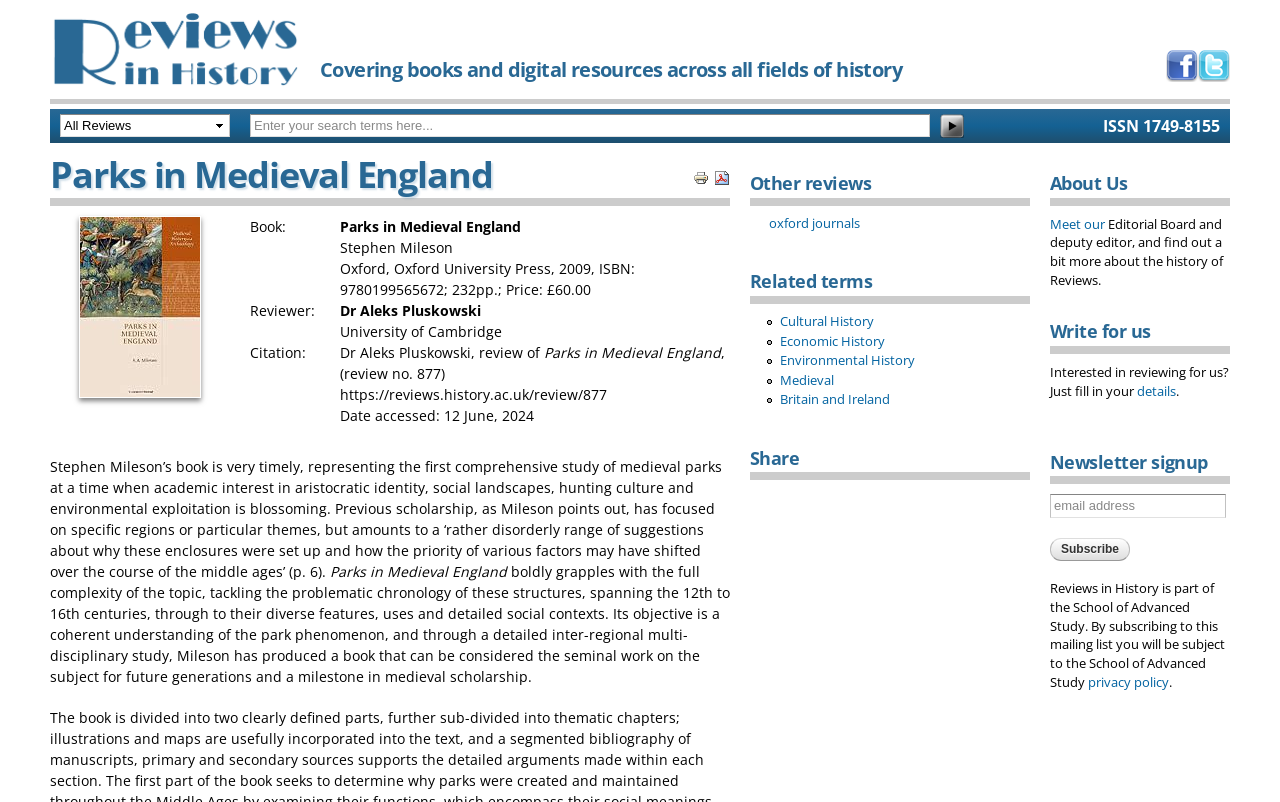From the webpage screenshot, predict the bounding box coordinates (top-left x, top-left y, bottom-right x, bottom-right y) for the UI element described here: Desarrollo CyT

None